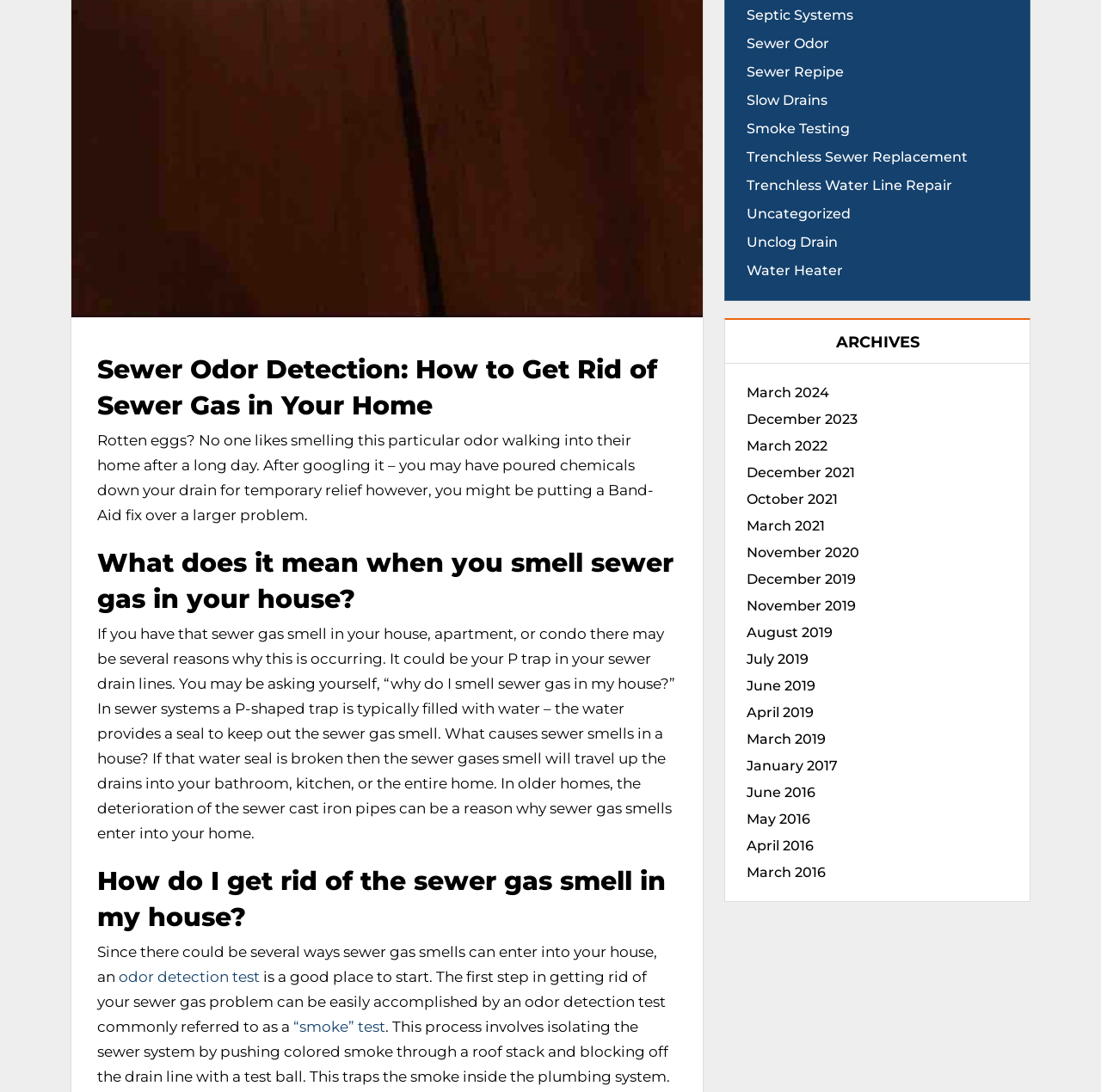Please provide a brief answer to the following inquiry using a single word or phrase:
What is the smell described in the article?

Rotten eggs